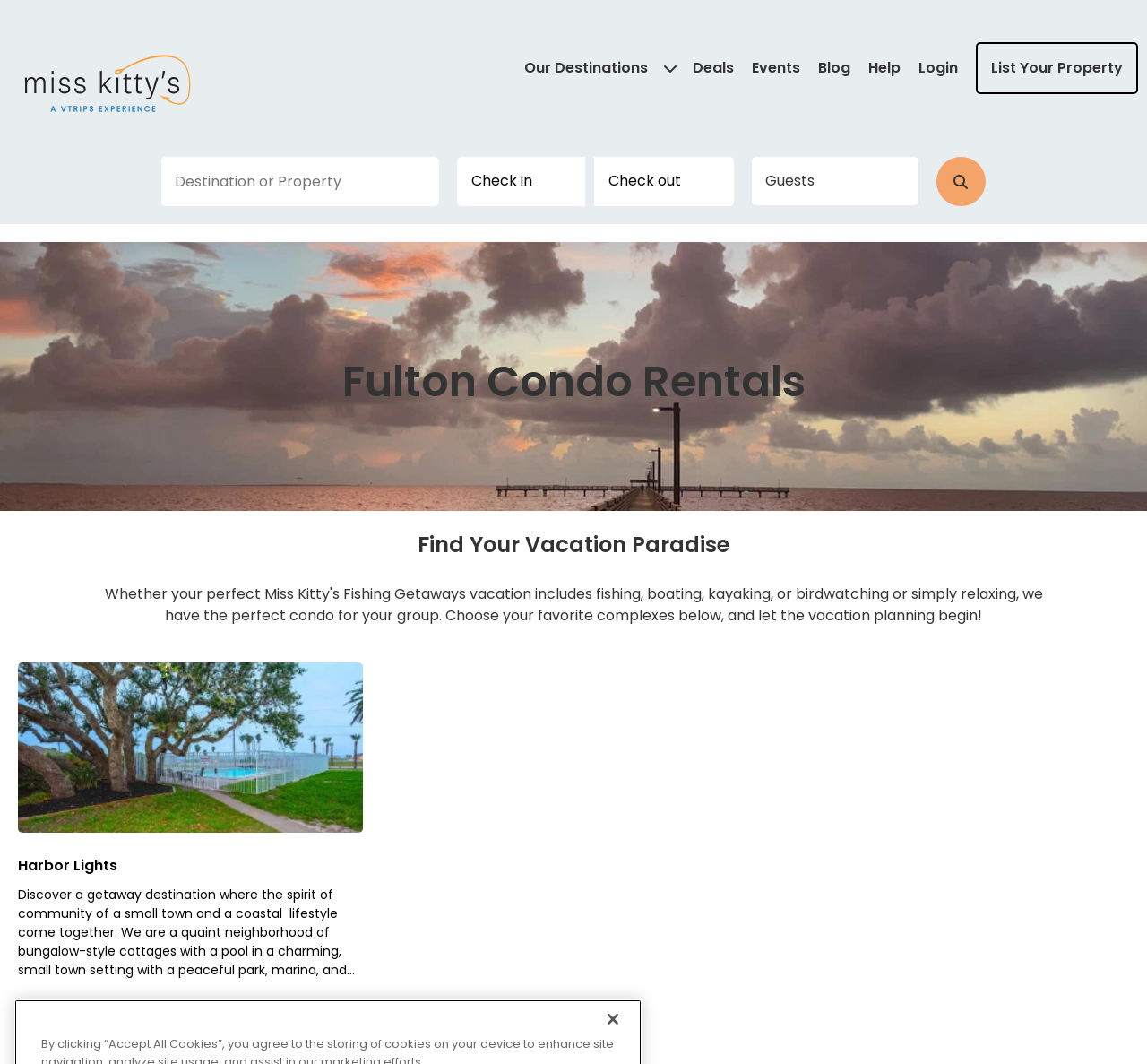Use a single word or phrase to answer the following:
What is the purpose of the button with the text 'Search'?

To search for condos